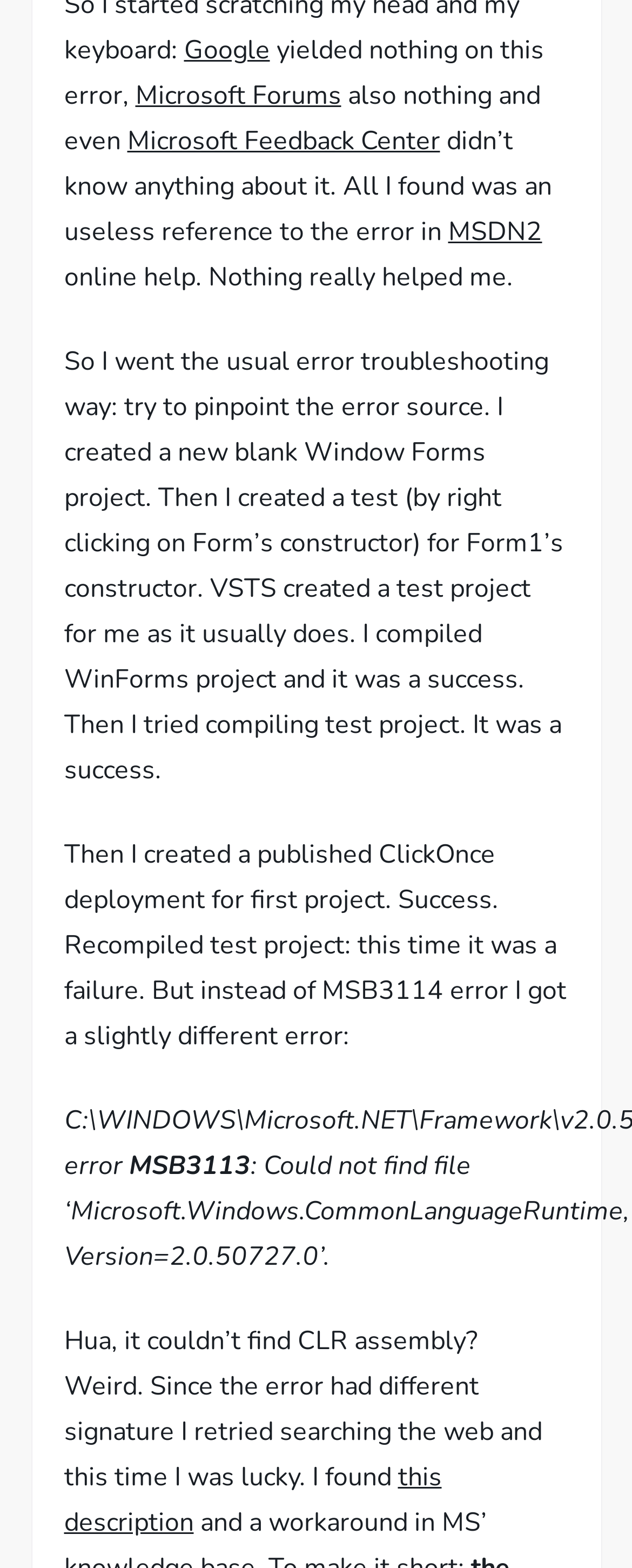Show the bounding box coordinates for the HTML element described as: "Microsoft Feedback Center".

[0.201, 0.079, 0.696, 0.102]